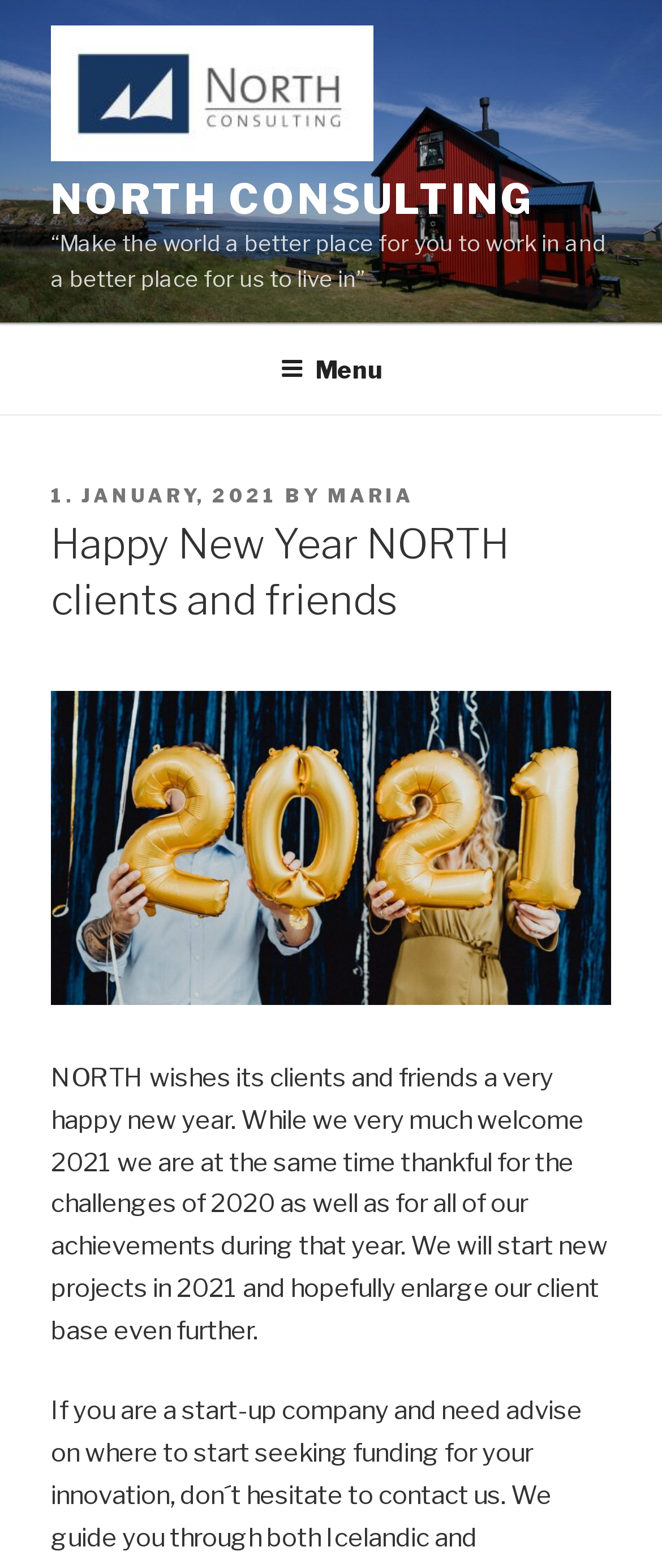What is the tone of the latest article?
Please answer using one word or phrase, based on the screenshot.

Positive